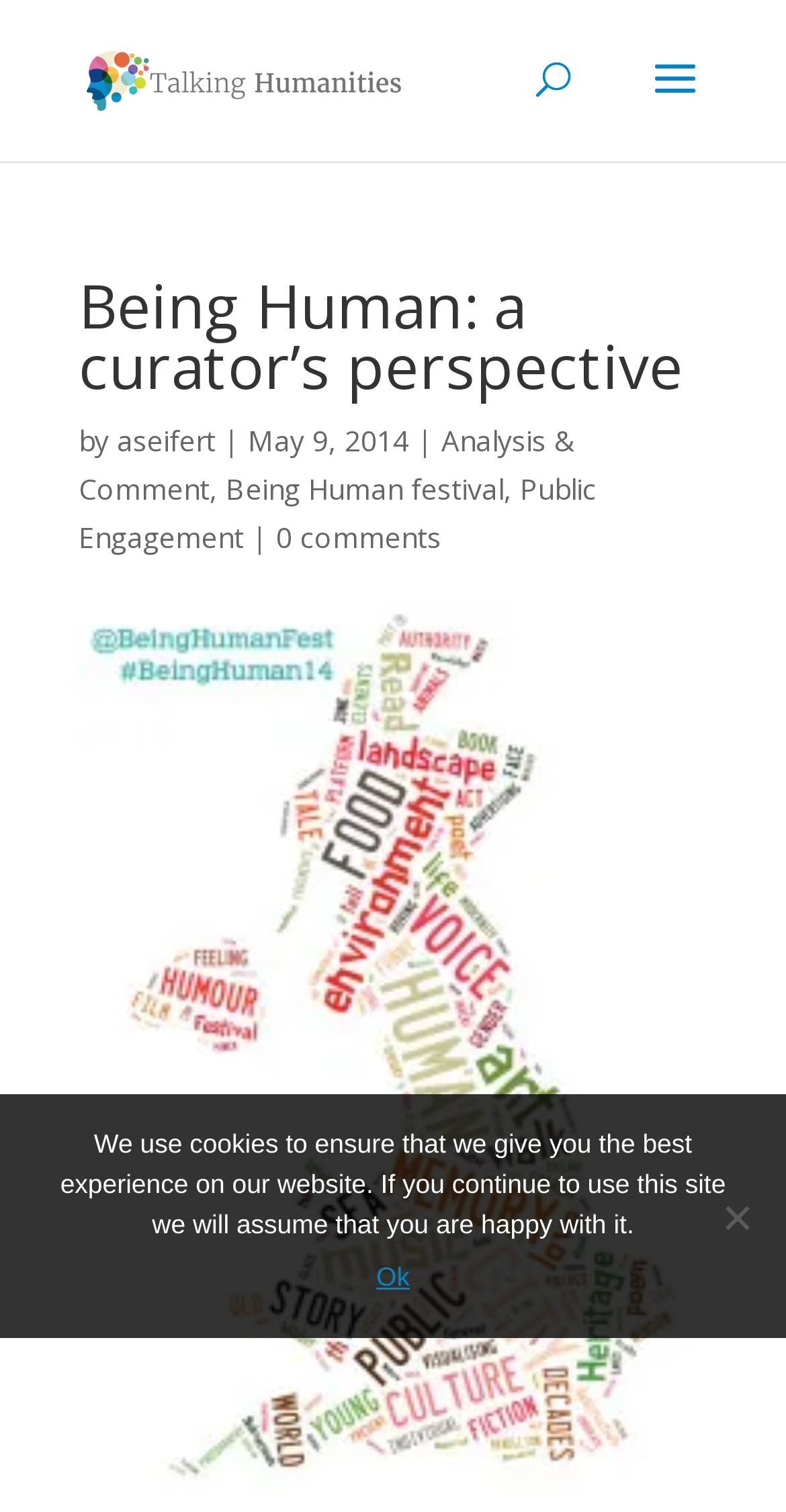Use a single word or phrase to answer the question: What is the date of the article?

May 9, 2014